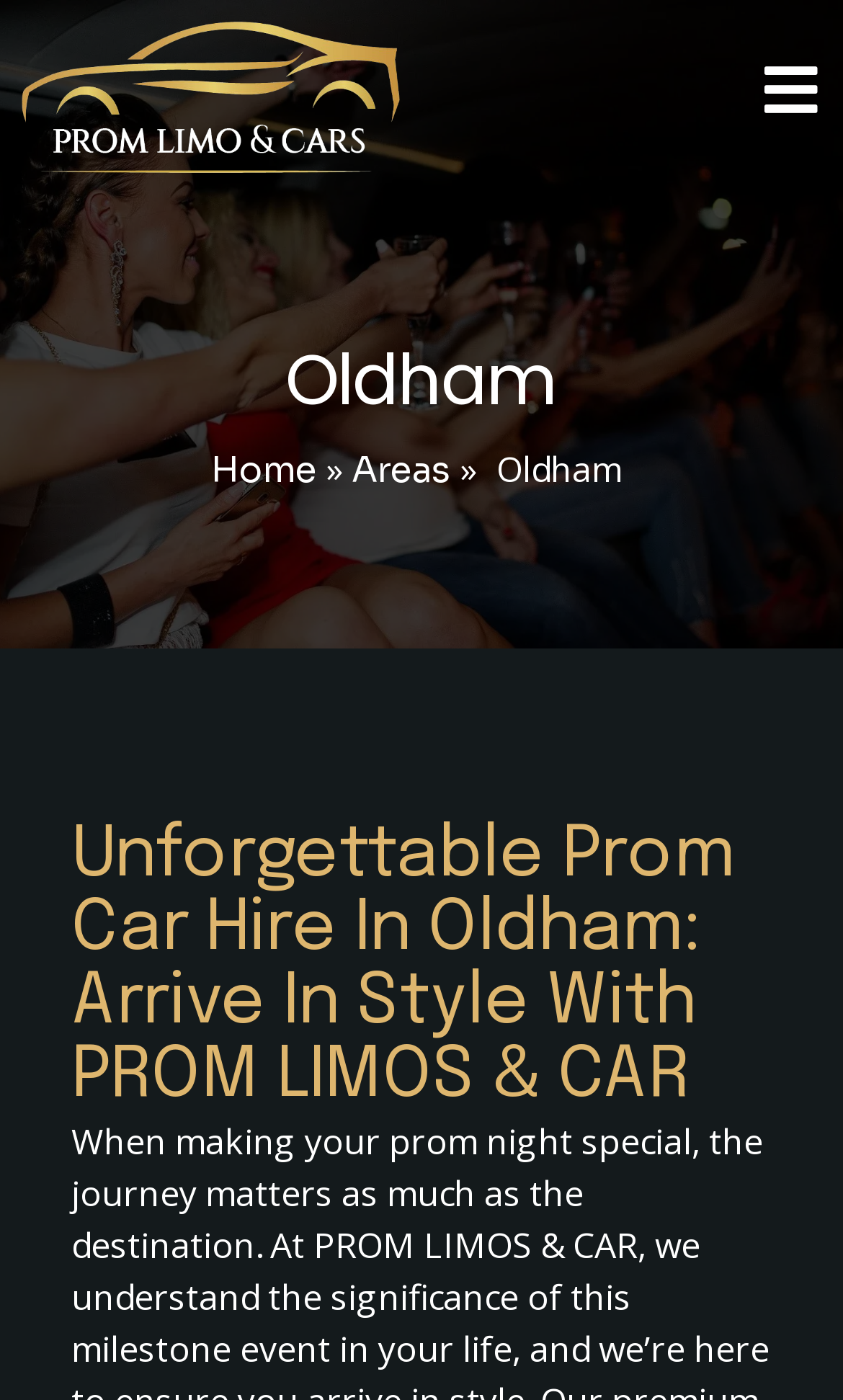Please give a succinct answer to the question in one word or phrase:
How many navigation links are at the top?

3